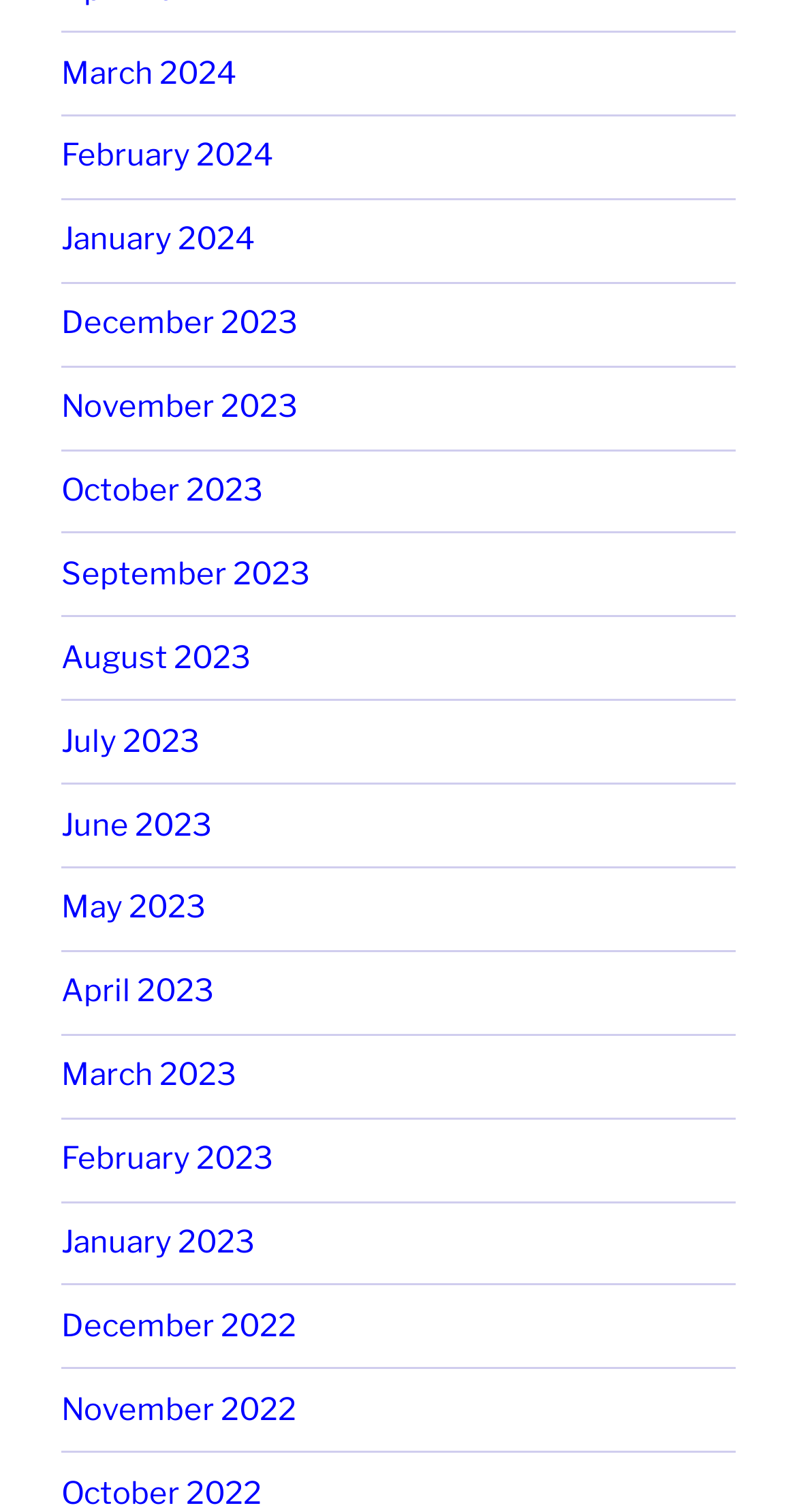Find the UI element described as: "March 2024" and predict its bounding box coordinates. Ensure the coordinates are four float numbers between 0 and 1, [left, top, right, bottom].

[0.077, 0.036, 0.297, 0.06]